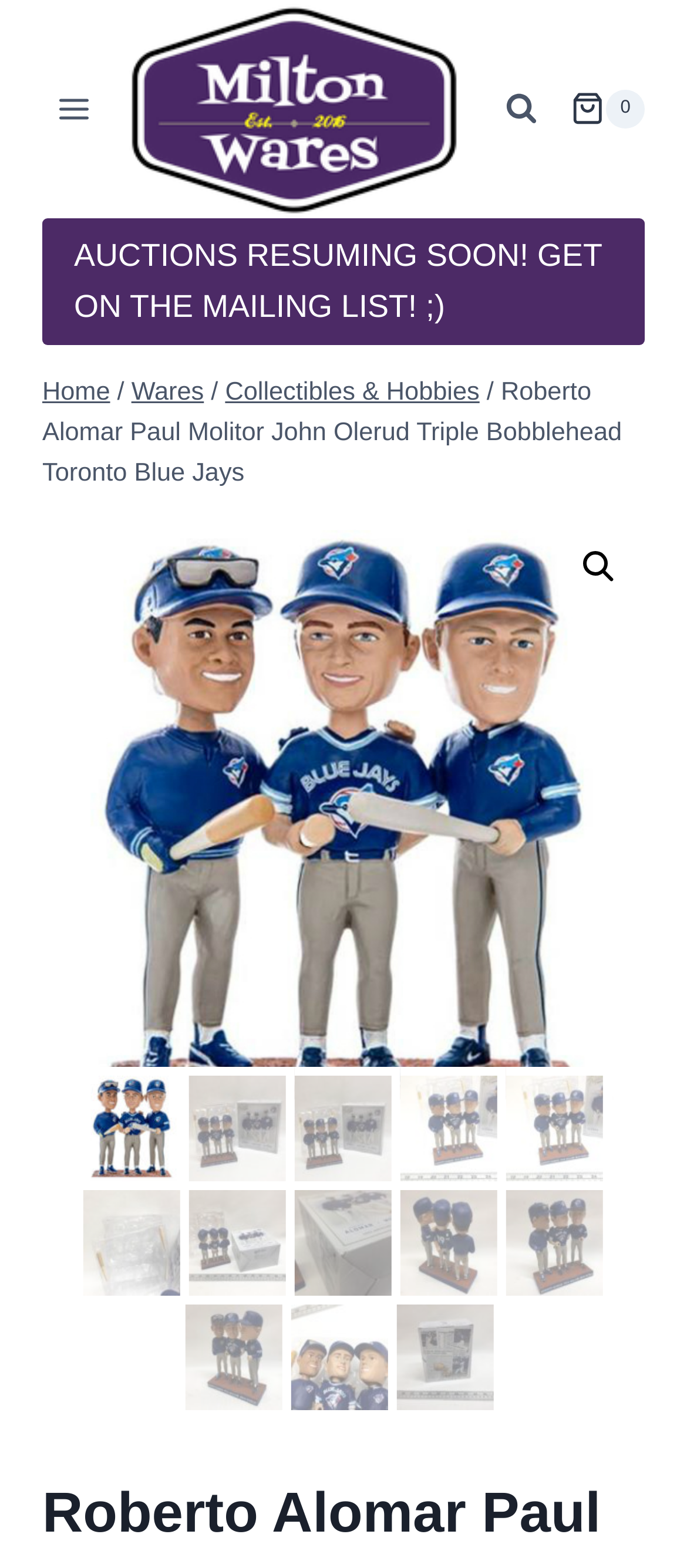Extract the bounding box of the UI element described as: "title="0J9-179stock"".

[0.062, 0.332, 0.938, 0.716]